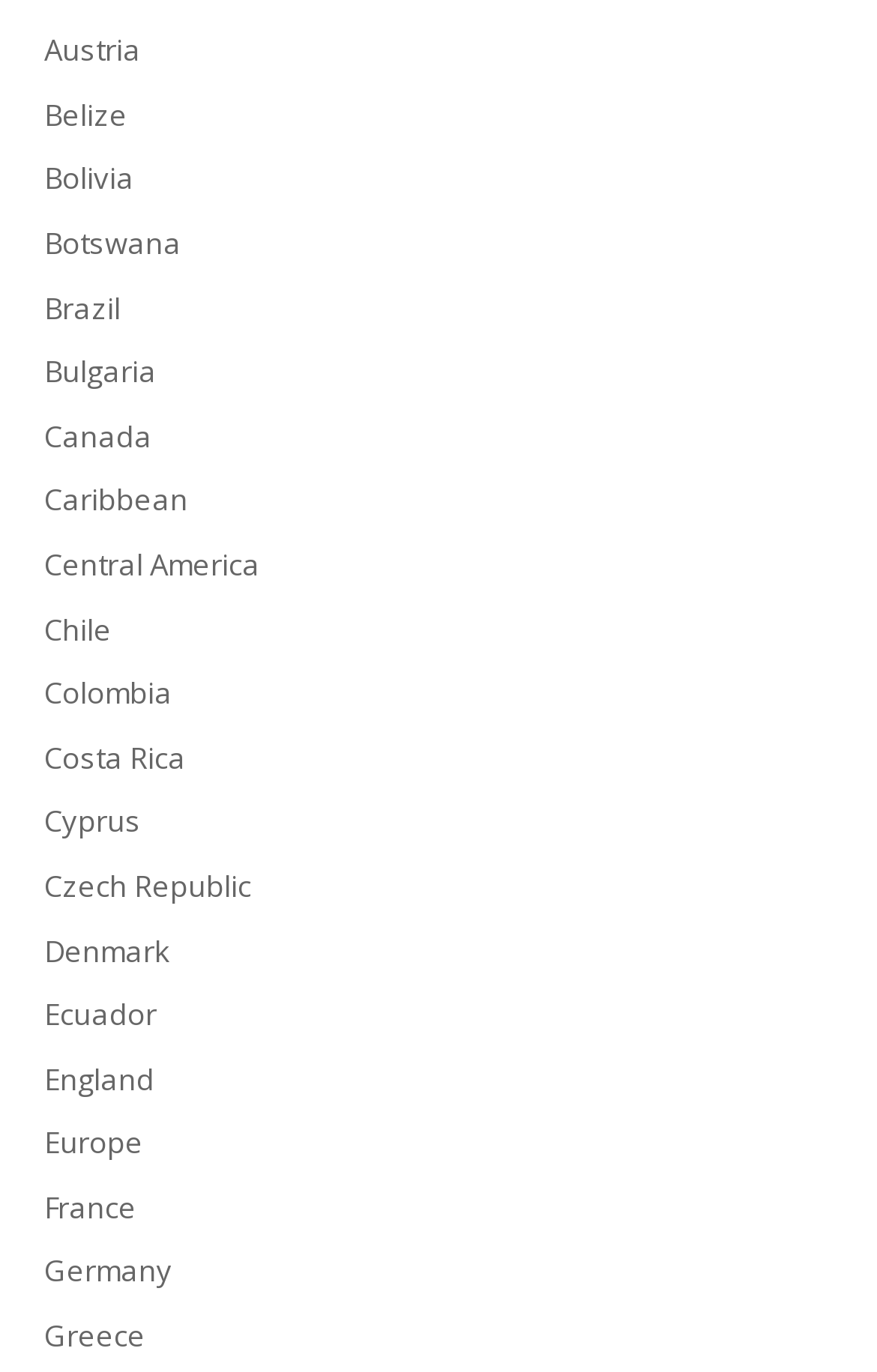Determine the bounding box coordinates of the element's region needed to click to follow the instruction: "Select Austria". Provide these coordinates as four float numbers between 0 and 1, formatted as [left, top, right, bottom].

[0.05, 0.022, 0.16, 0.051]